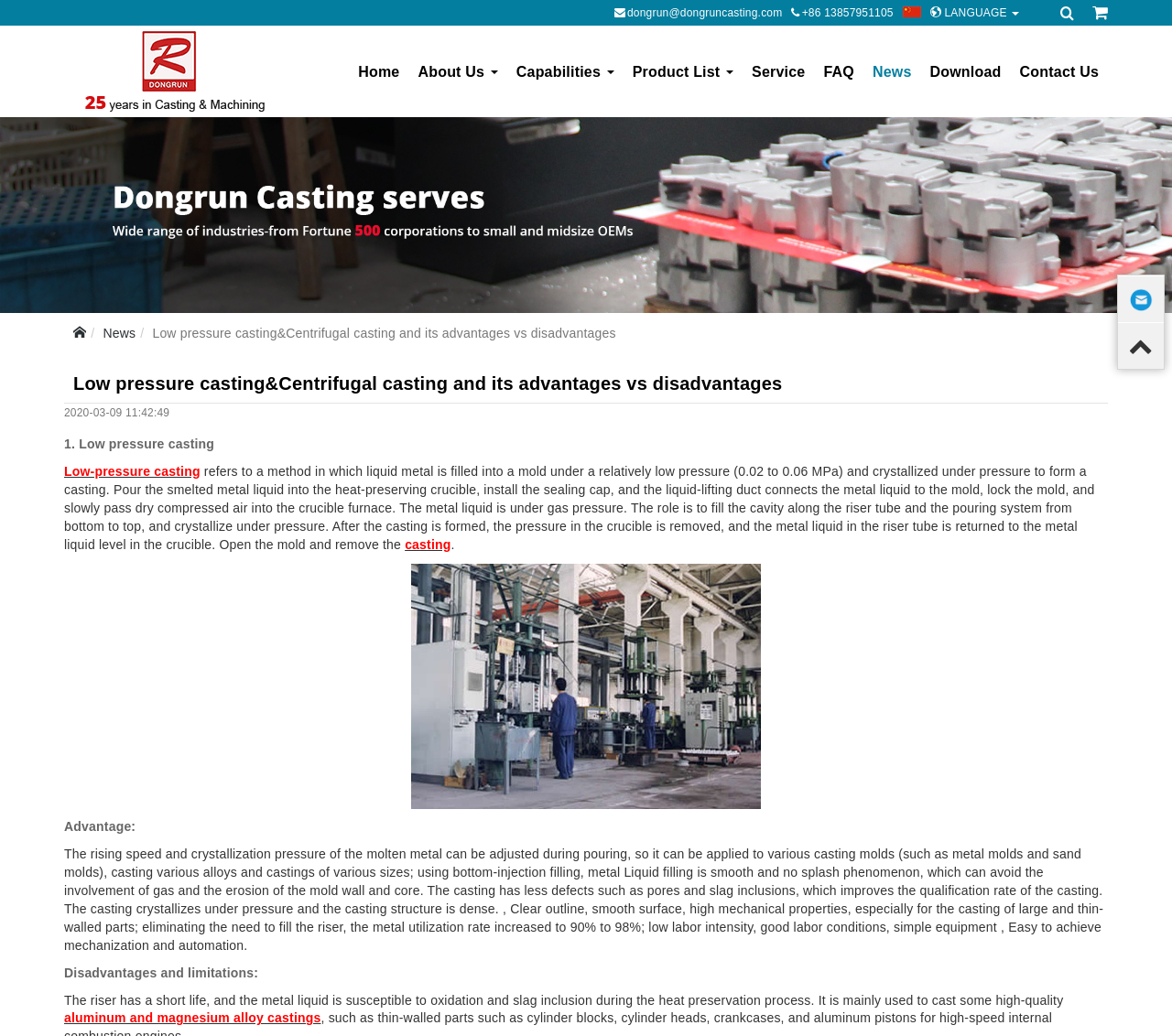Identify the bounding box coordinates of the region that should be clicked to execute the following instruction: "Contact the company via email".

[0.535, 0.006, 0.668, 0.019]